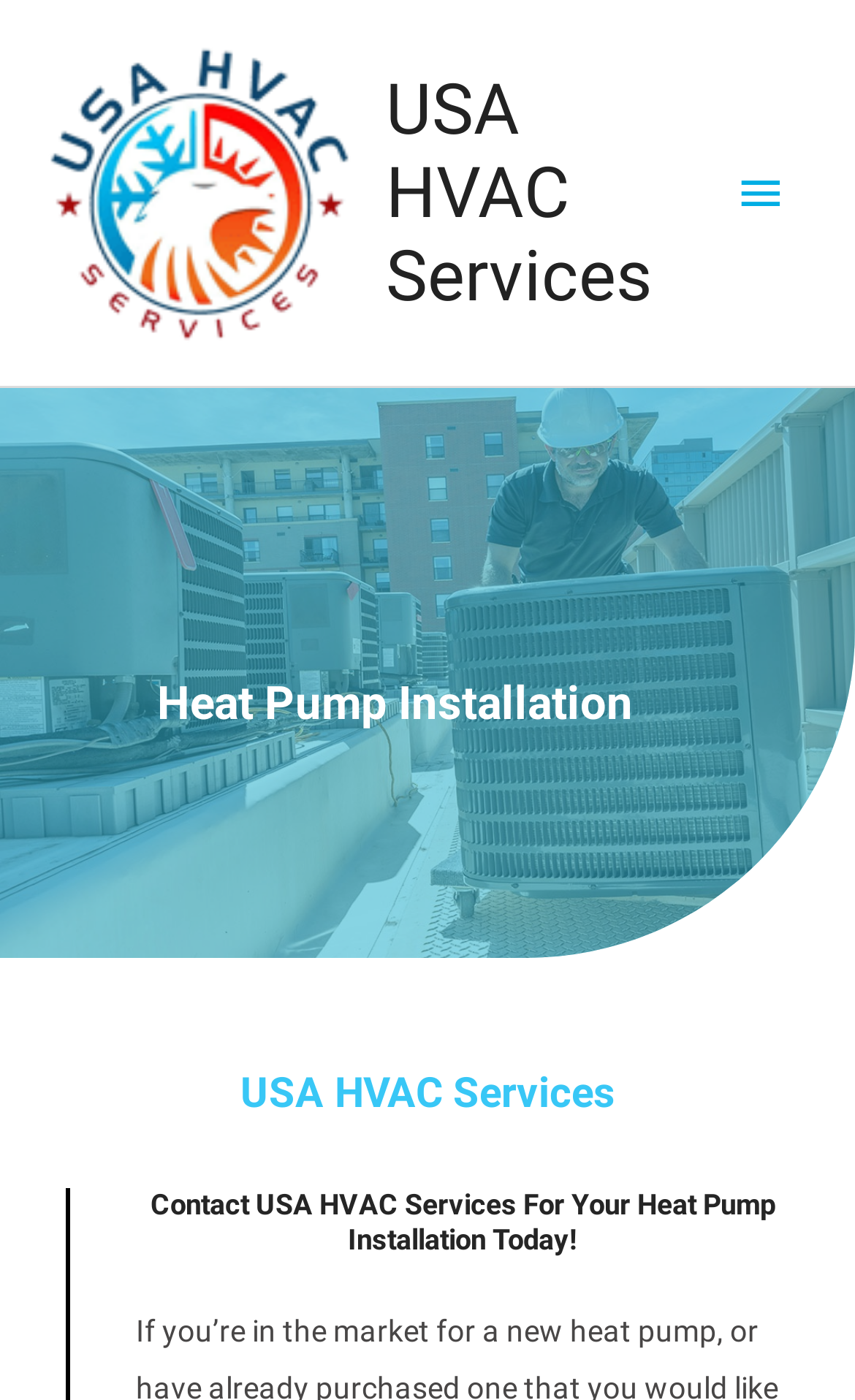What is the purpose of the webpage?
Observe the image and answer the question with a one-word or short phrase response.

Contact for Heat Pump Installation